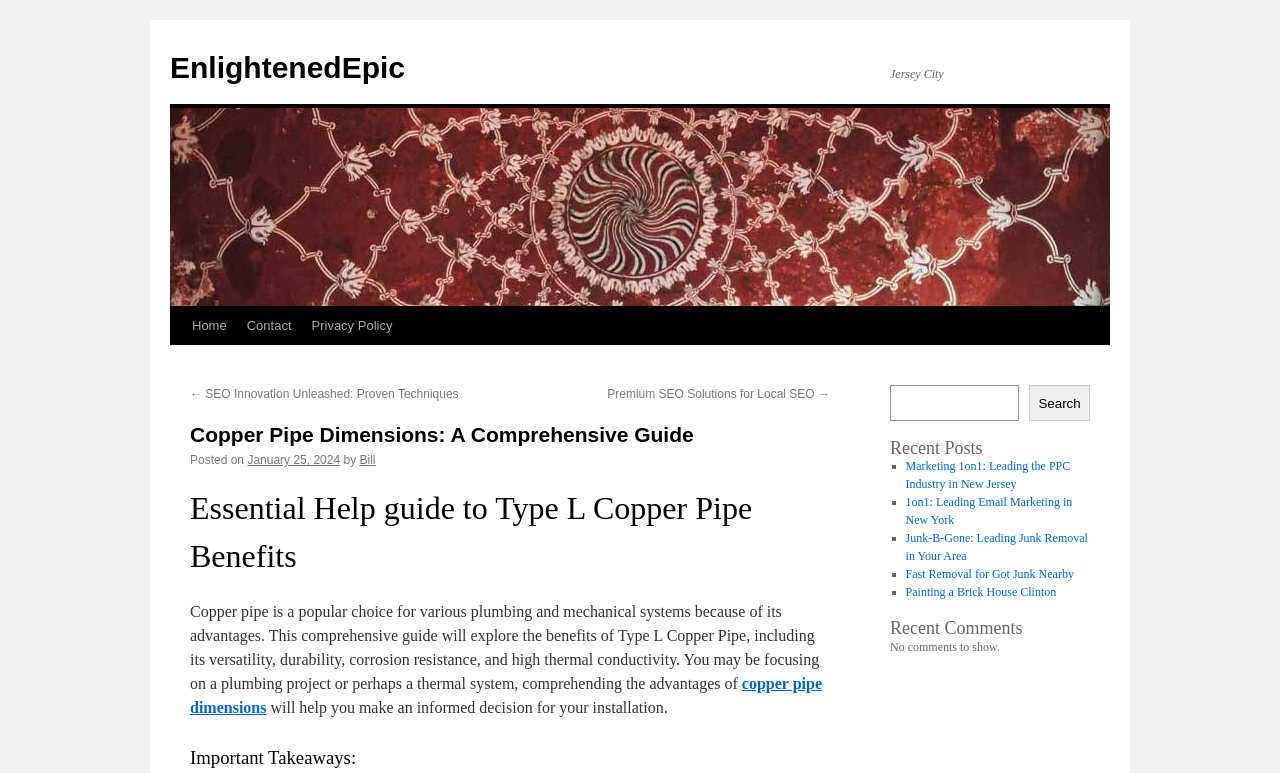Utilize the information from the image to answer the question in detail:
What type of content is listed under 'Recent Posts'?

The 'Recent Posts' section lists links to various articles, each with a brief title and a '■' symbol next to it, indicating that they are links to separate articles on the website.